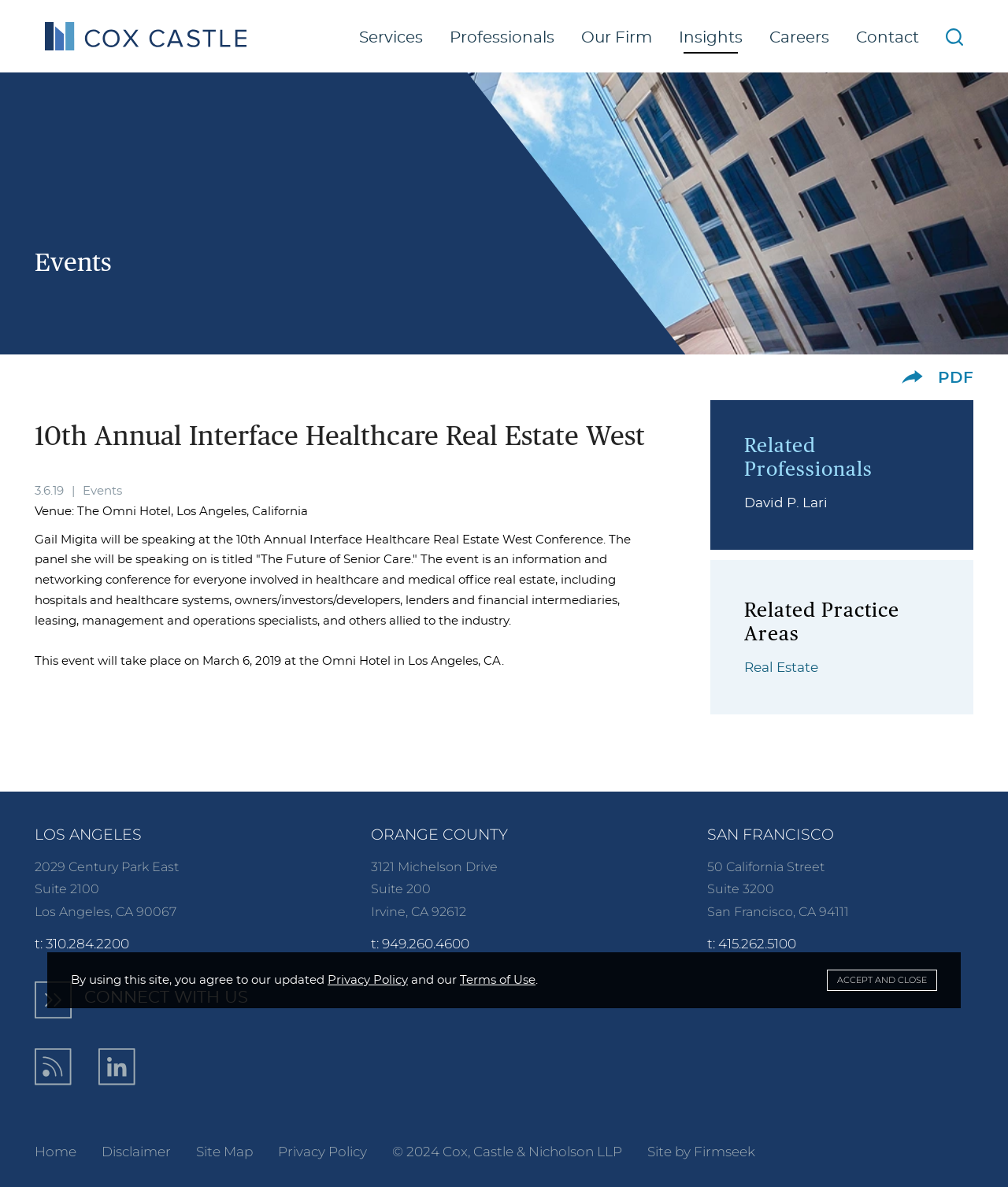Find and generate the main title of the webpage.

10th Annual Interface Healthcare Real Estate West